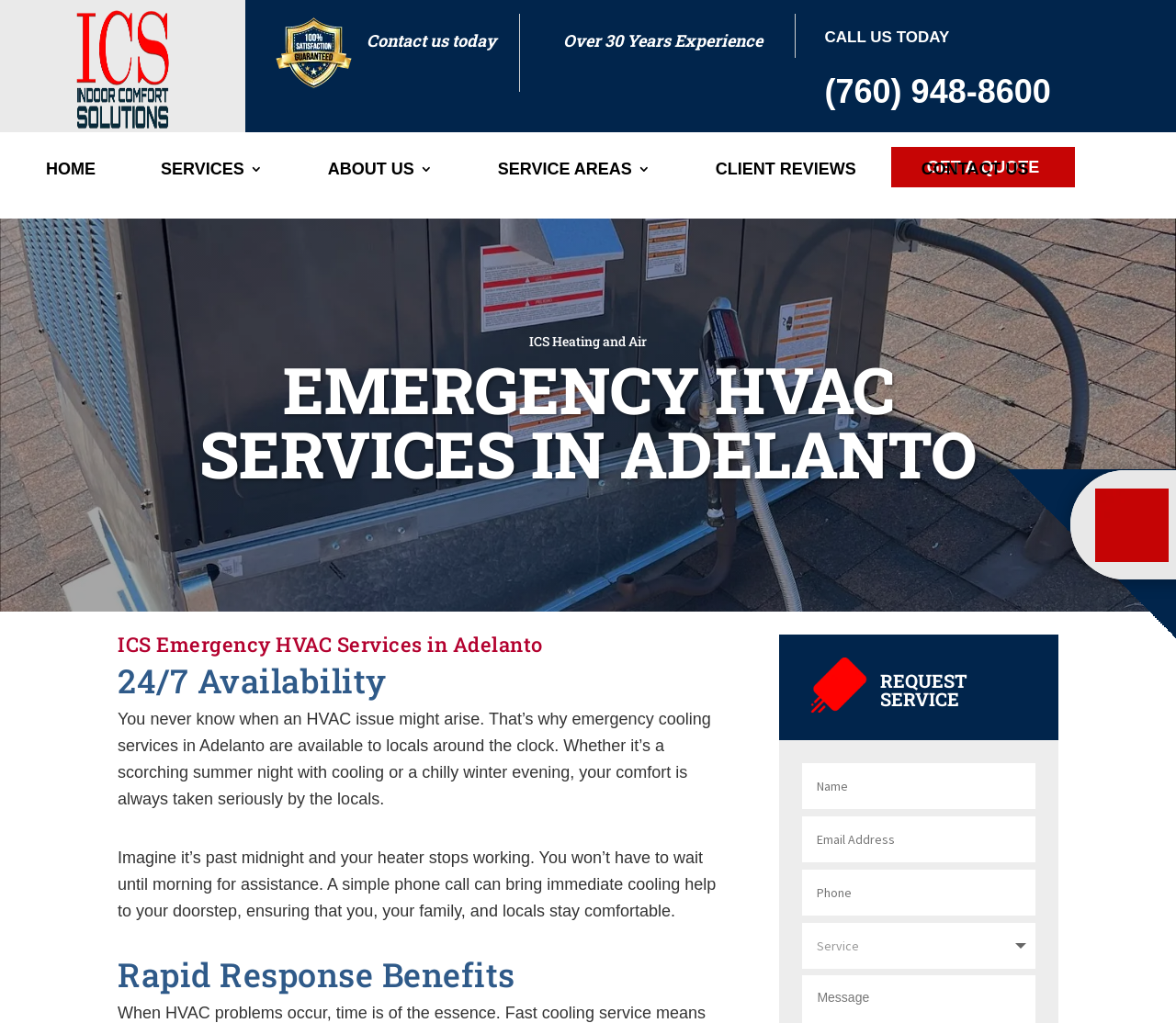What is the benefit of the rapid response emergency HVAC services?
Give a detailed response to the question by analyzing the screenshot.

The benefit of the rapid response emergency HVAC services is obtained from the heading element on the webpage, which mentions '24/7 Availability' as one of the benefits.